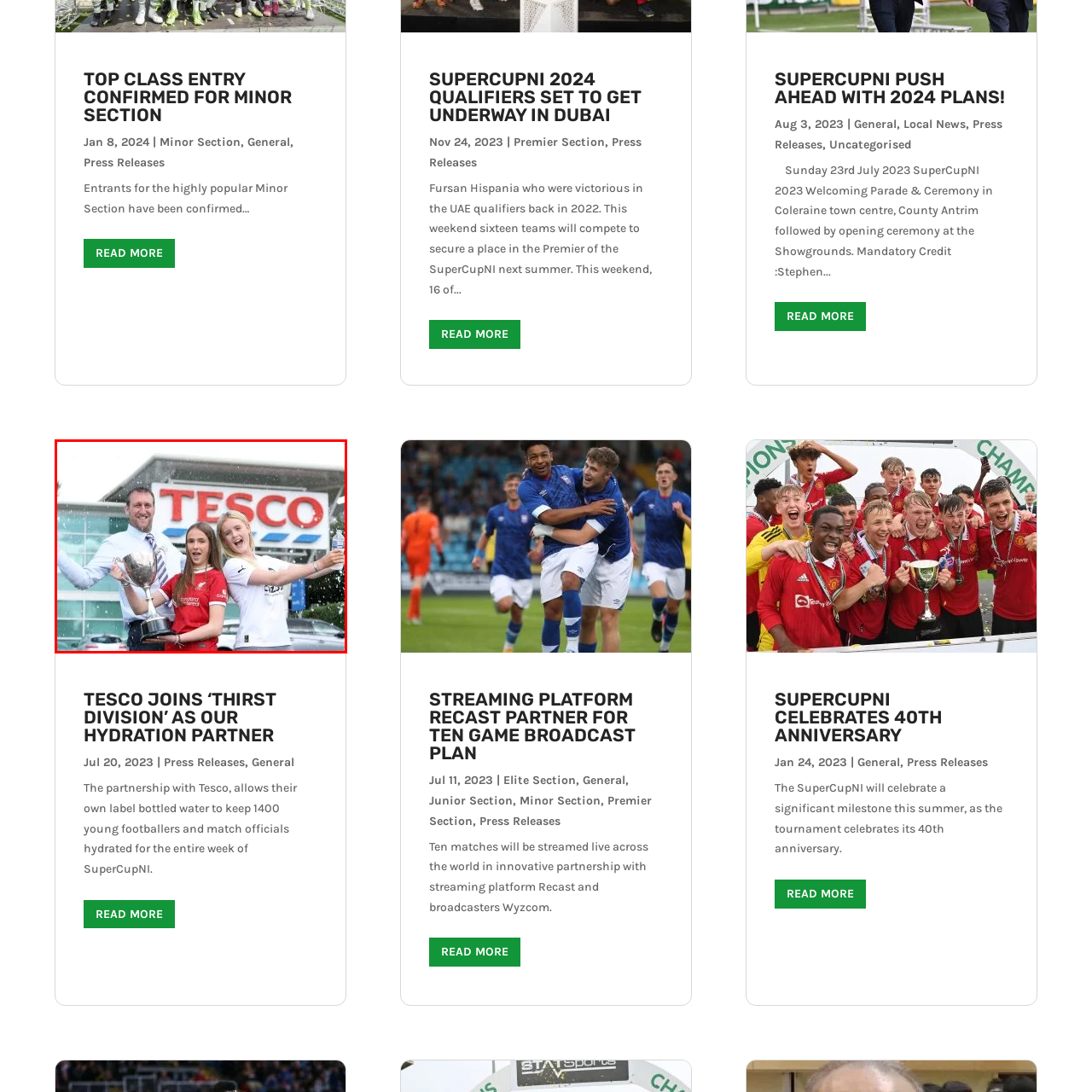What is the purpose of Tesco's partnership?
Study the image within the red bounding box and provide a detailed response to the question.

According to the caption, Tesco's partnership is focused on supporting young athletes, particularly in the Minor Section, by providing hydration during competitions, as highlighted in the SuperCupNI events.